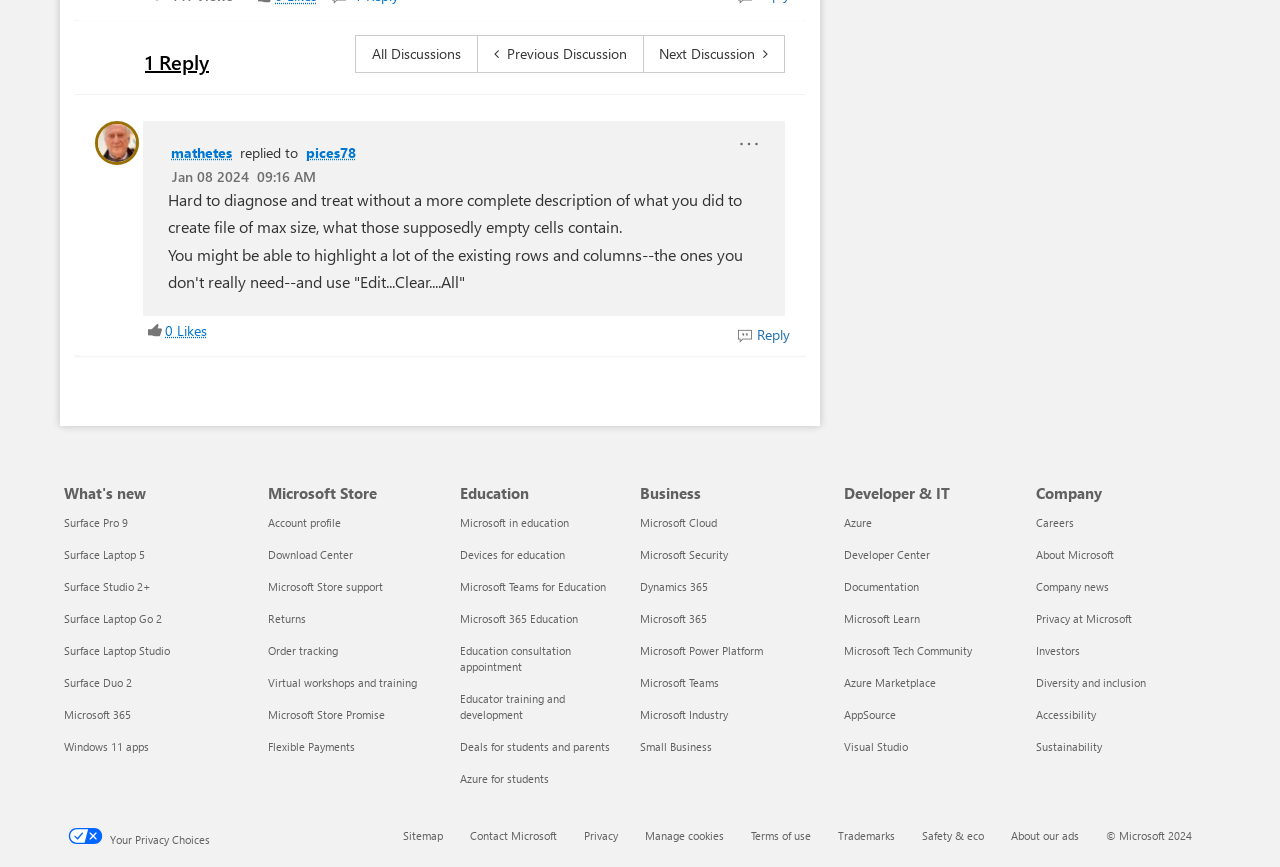Identify the bounding box coordinates for the UI element described as: "Reply". The coordinates should be provided as four floats between 0 and 1: [left, top, right, bottom].

[0.572, 0.364, 0.623, 0.408]